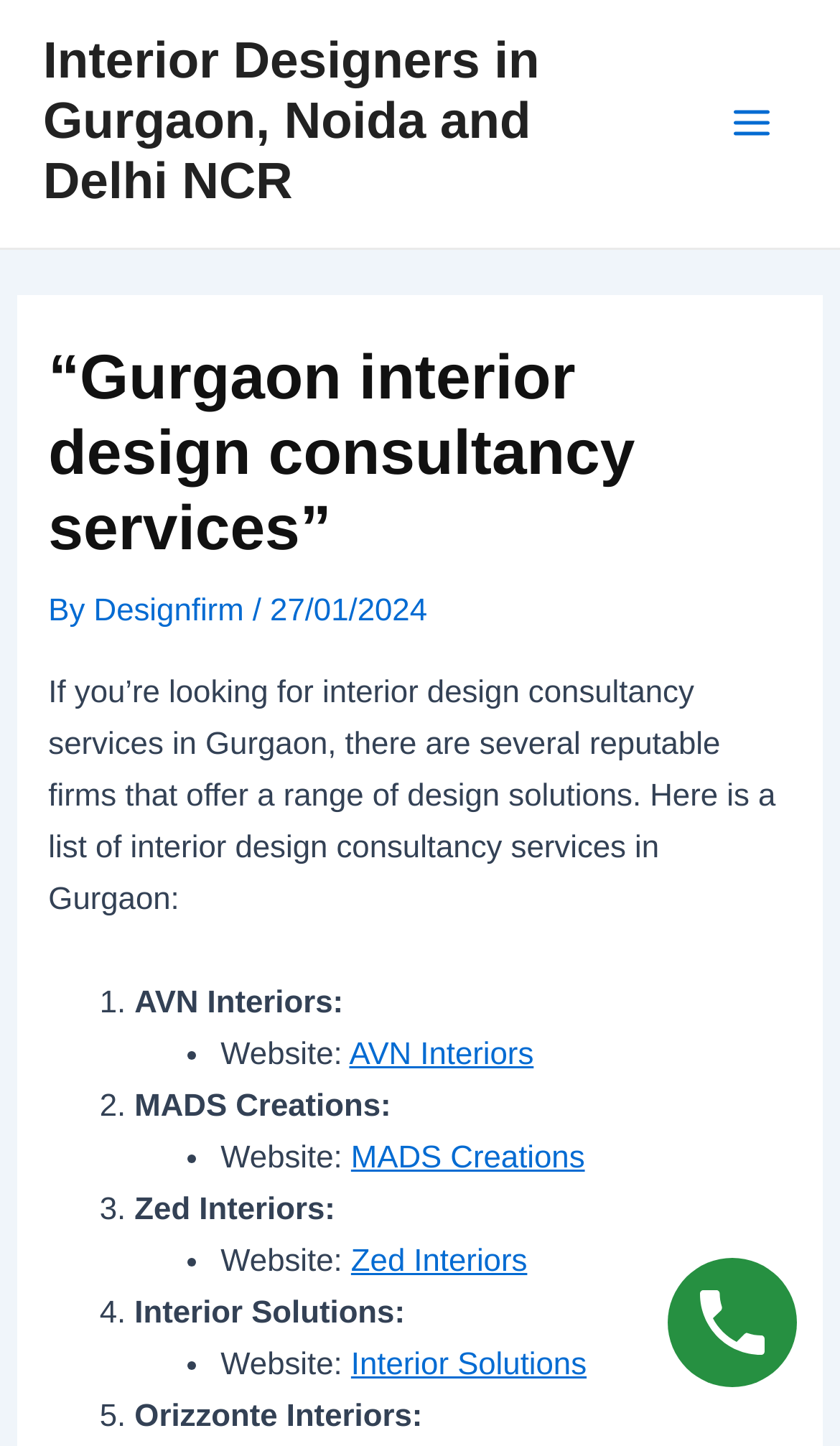Identify the bounding box coordinates of the clickable region required to complete the instruction: "Visit 'MADS Creations'". The coordinates should be given as four float numbers within the range of 0 and 1, i.e., [left, top, right, bottom].

[0.418, 0.789, 0.696, 0.813]